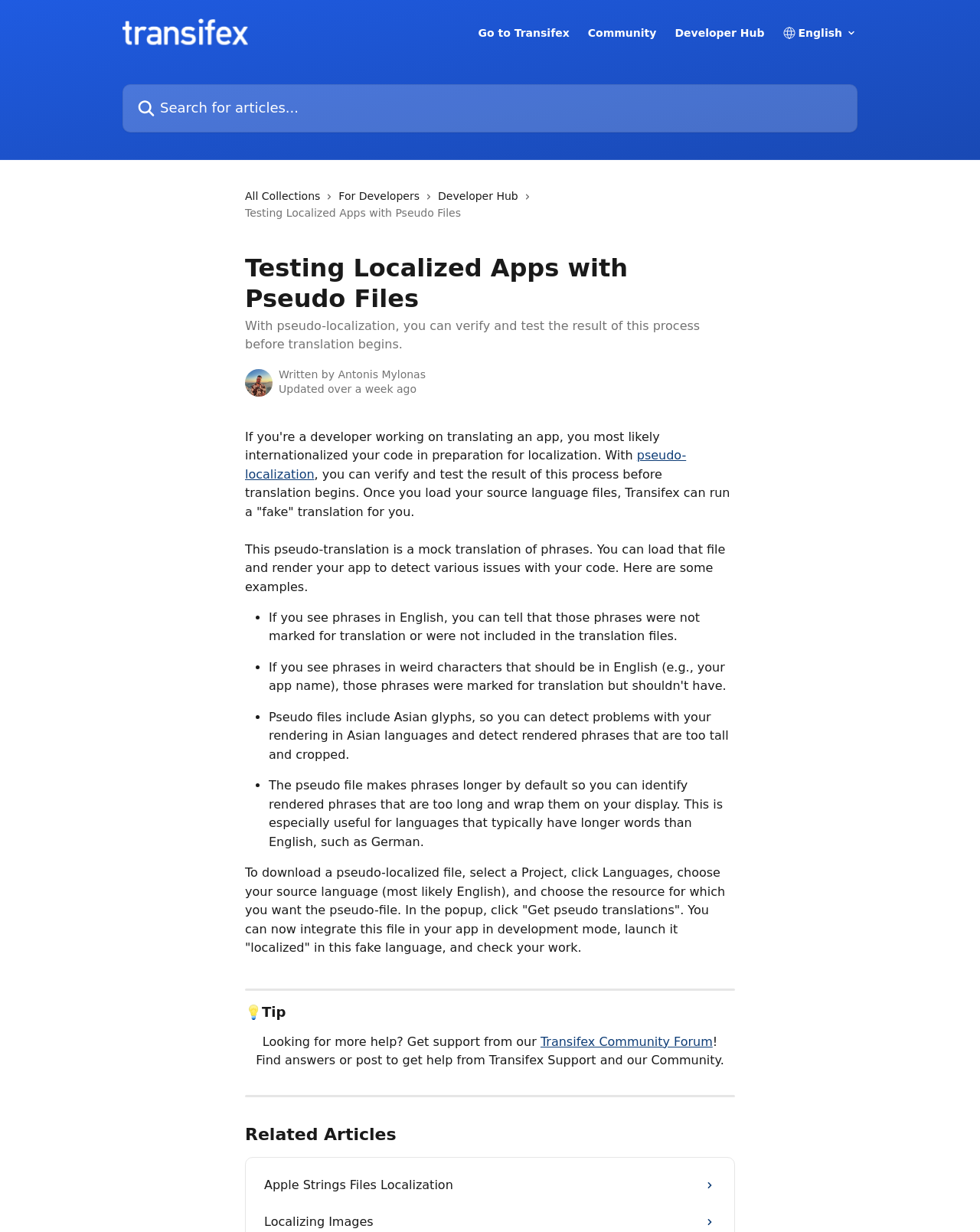Provide a thorough and detailed response to the question by examining the image: 
How can you download a pseudo-localized file?

To download a pseudo-localized file, you need to select a Project, click on Languages, choose your source language, which is most likely English, and then choose the resource for which you want the pseudo-file. In the popup, click 'Get pseudo translations'.